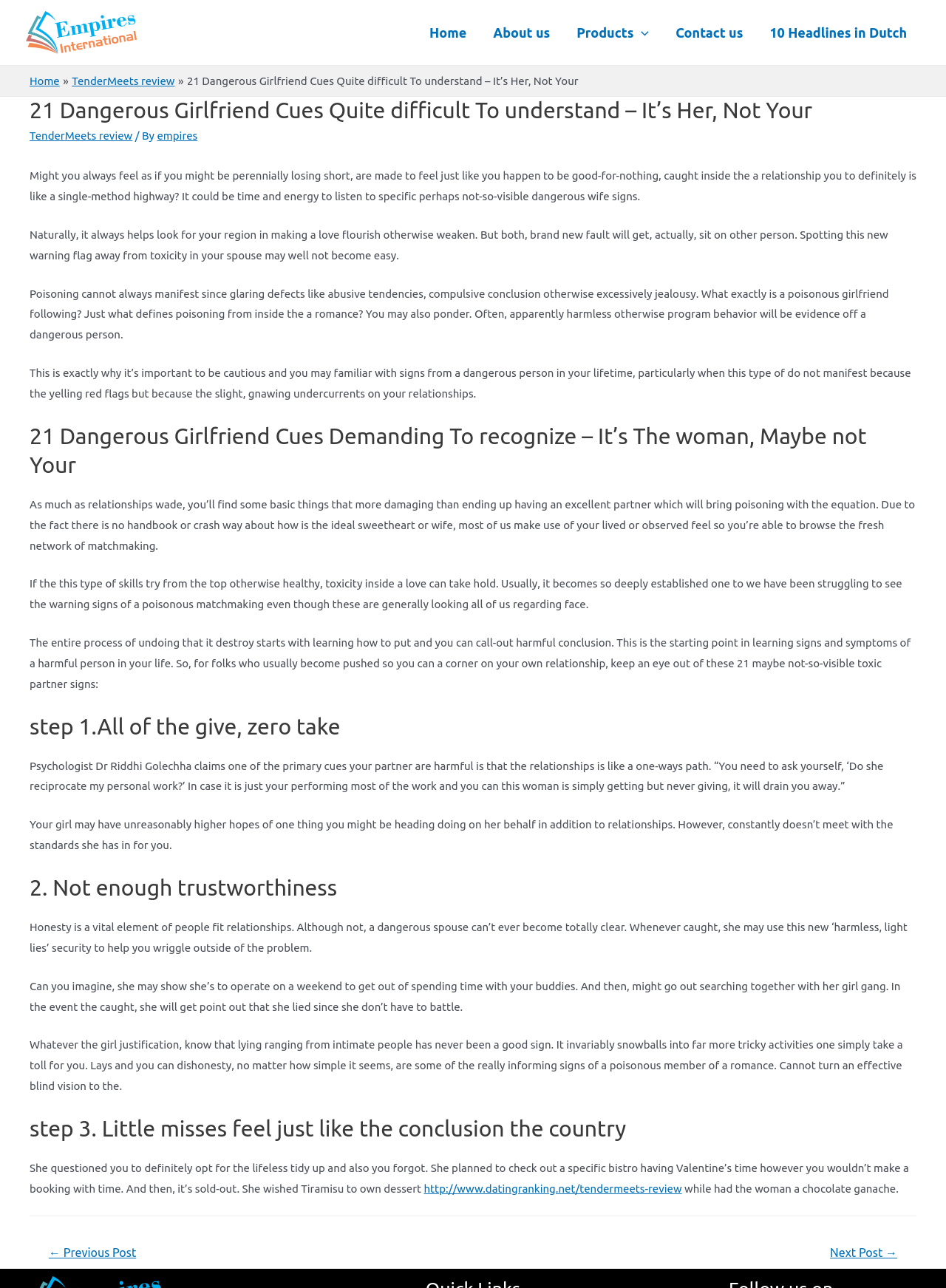Use a single word or phrase to answer the question:
What is the website's navigation menu?

Site Navigation